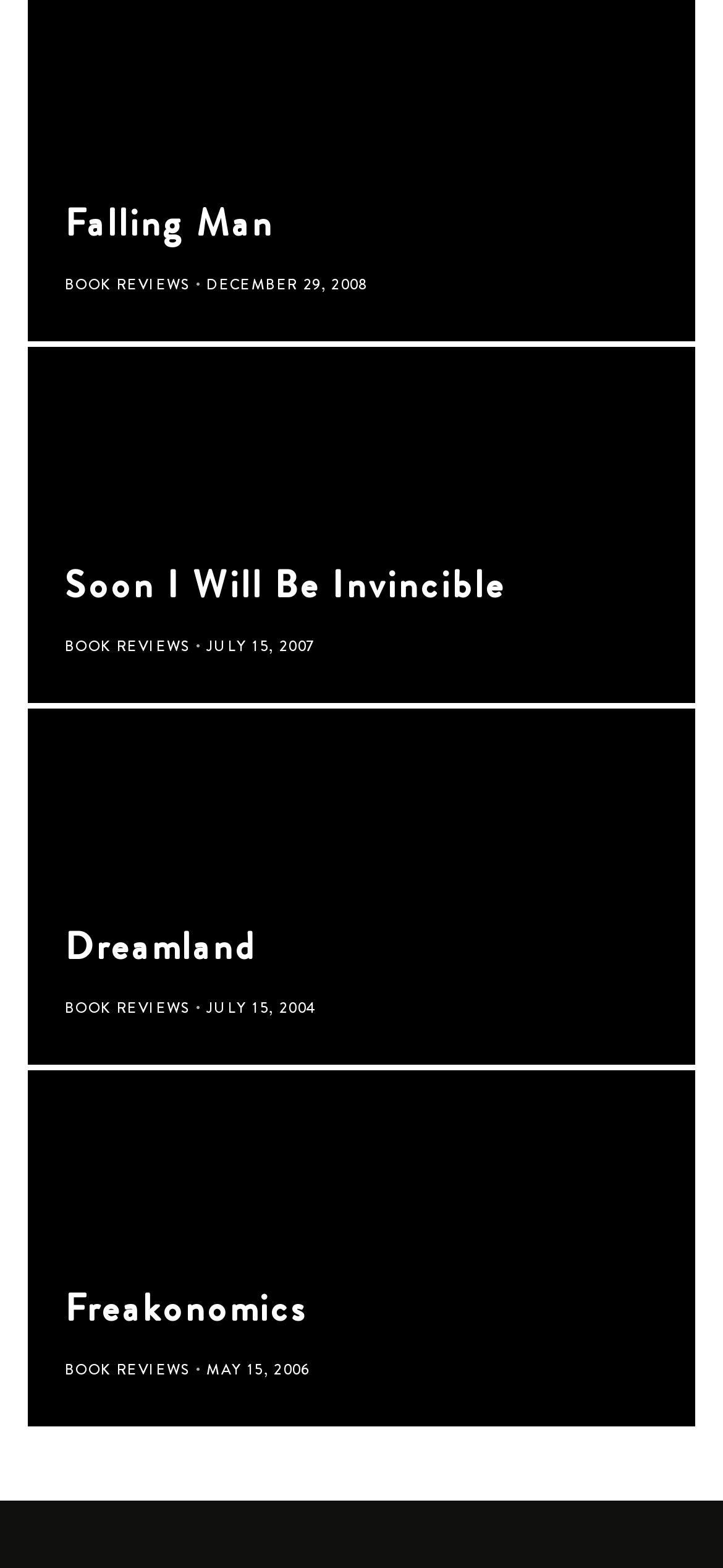Please determine the bounding box coordinates for the element that should be clicked to follow these instructions: "Click on the 'BOOK REVIEWS' link".

[0.09, 0.176, 0.263, 0.189]